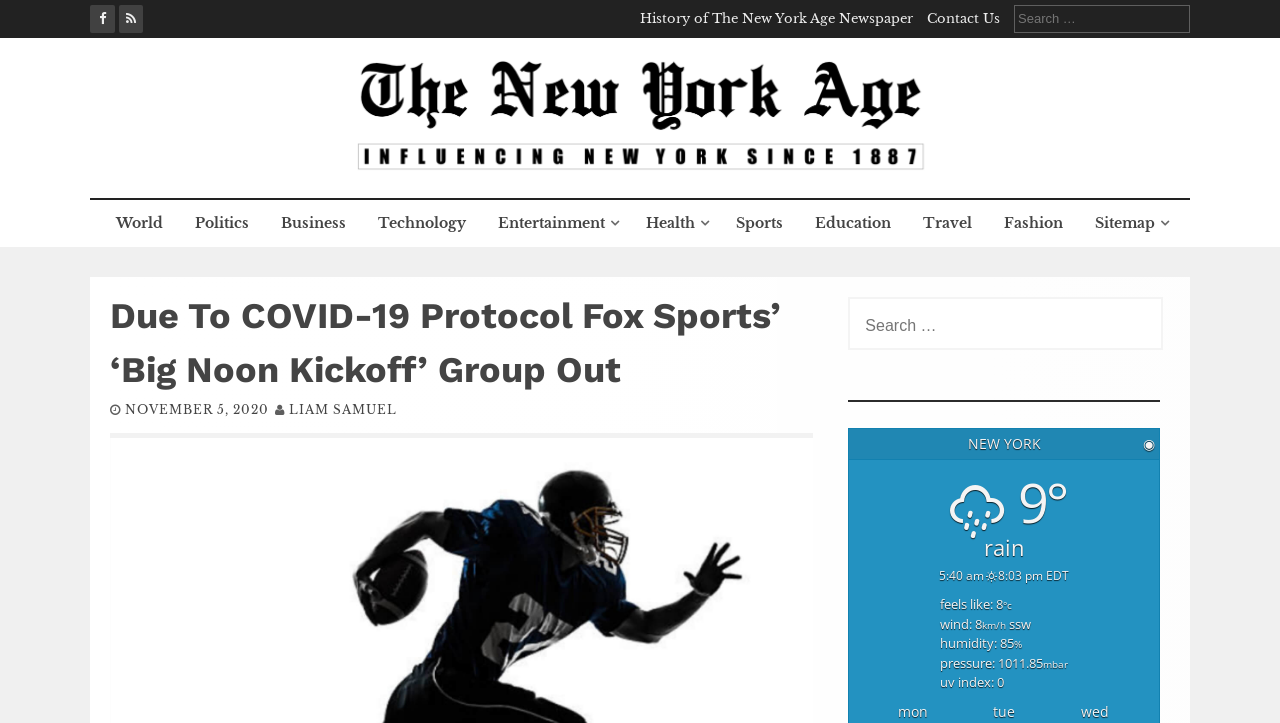Please find the main title text of this webpage.

Due To COVID-19 Protocol Fox Sports’ ‘Big Noon Kickoff’ Group Out